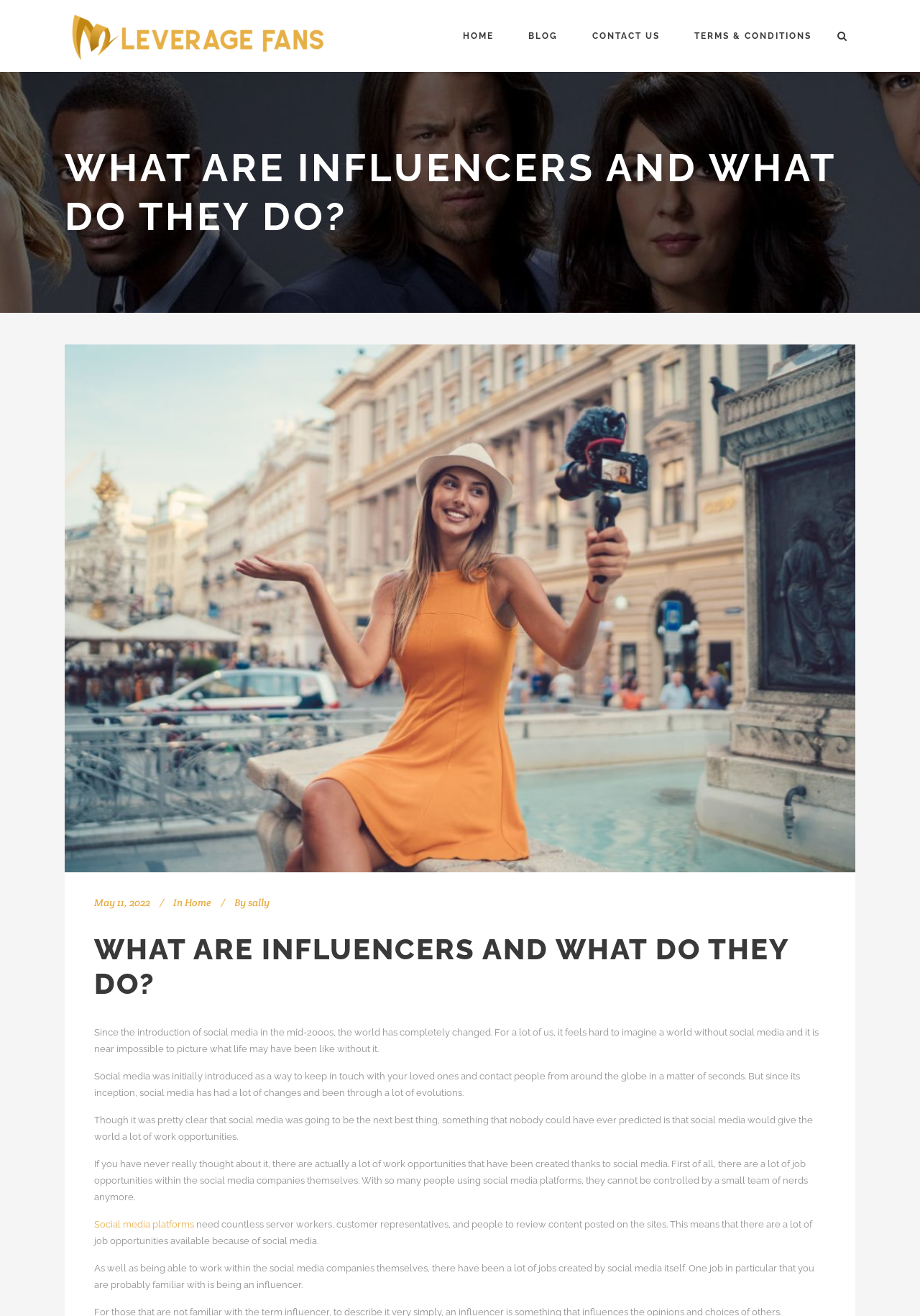Create a detailed narrative describing the layout and content of the webpage.

The webpage is about influencers and what they do, with a focus on the impact of social media on the world. At the top left corner, there is a search box and a logo, which is repeated four times. On the top right corner, there are navigation links to "HOME", "BLOG", "CONTACT US", and "TERMS & CONDITIONS". 

Below the navigation links, there is a large heading that reads "WHAT ARE INFLUENCERS AND WHAT DO THEY DO?" followed by an image related to the topic. The main content of the webpage is divided into sections, with a date "May 11, 2022" and an author "sally" mentioned at the top. 

The first section starts with a heading that repeats the title of the webpage, followed by a paragraph of text that discusses how social media has changed the world. The text continues in several paragraphs, explaining how social media was initially introduced to keep in touch with loved ones, but has since evolved to create many work opportunities, including jobs within social media companies and the role of influencers. There is also a link to "Social media platforms" within the text.